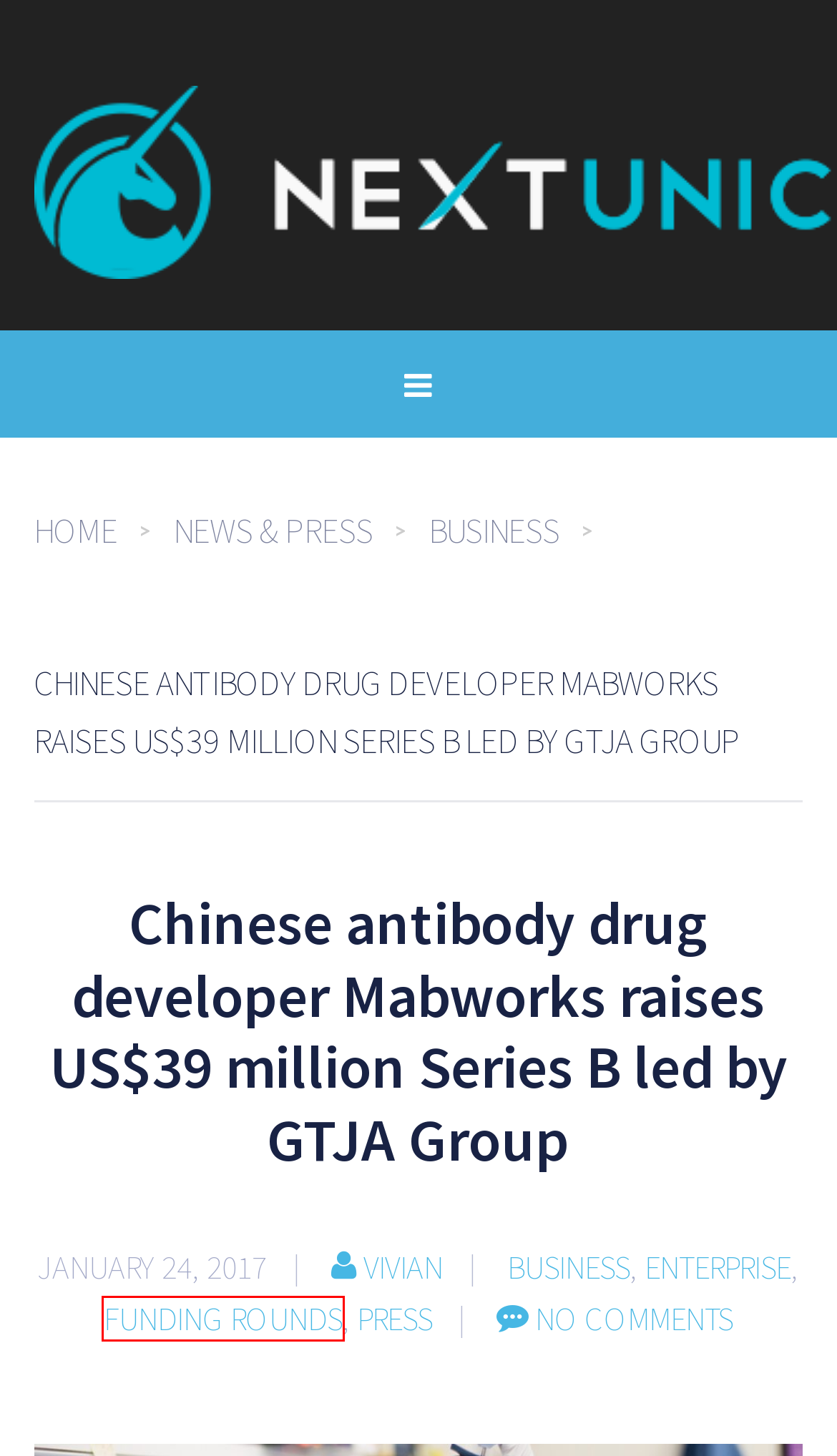Look at the screenshot of a webpage with a red bounding box and select the webpage description that best corresponds to the new page after clicking the element in the red box. Here are the options:
A. Funding Rounds – NextUnicorn
B. vivian – NextUnicorn
C. News & Press – NextUnicorn
D. Press – NextUnicorn
E. Business – NextUnicorn
F. NextUnicorn
G. Healthcare – NextUnicorn
H. Enterprise – NextUnicorn

A